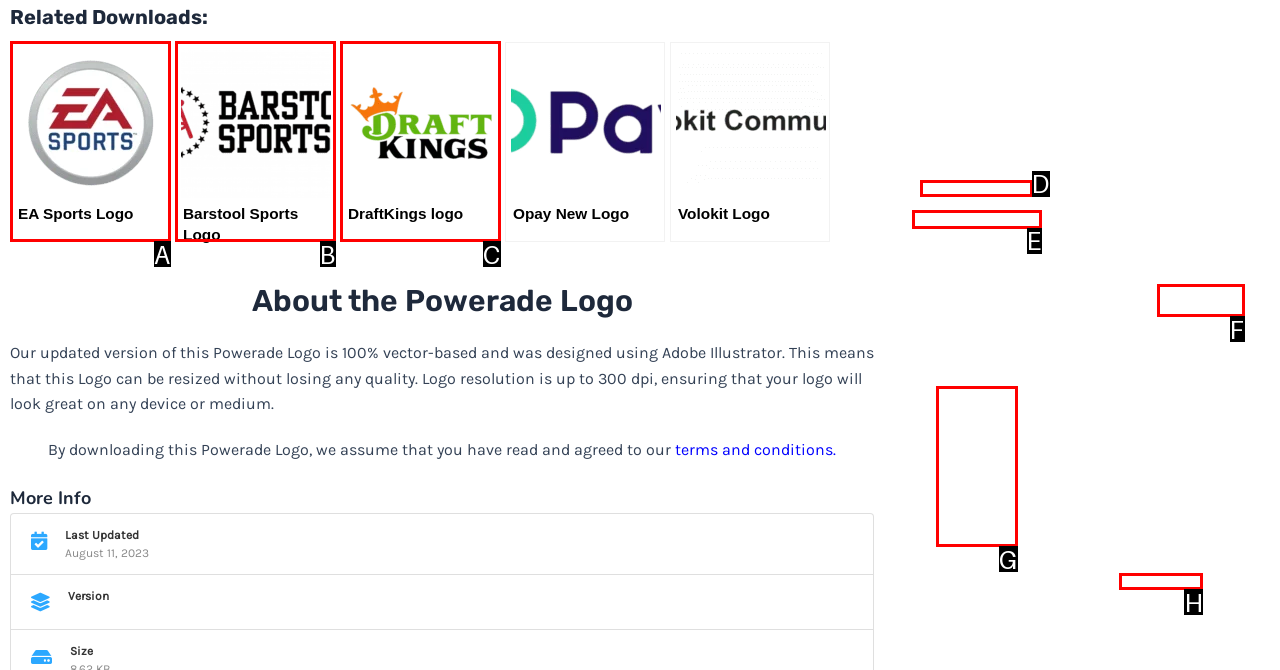What is the letter of the UI element you should click to View more? Provide the letter directly.

F